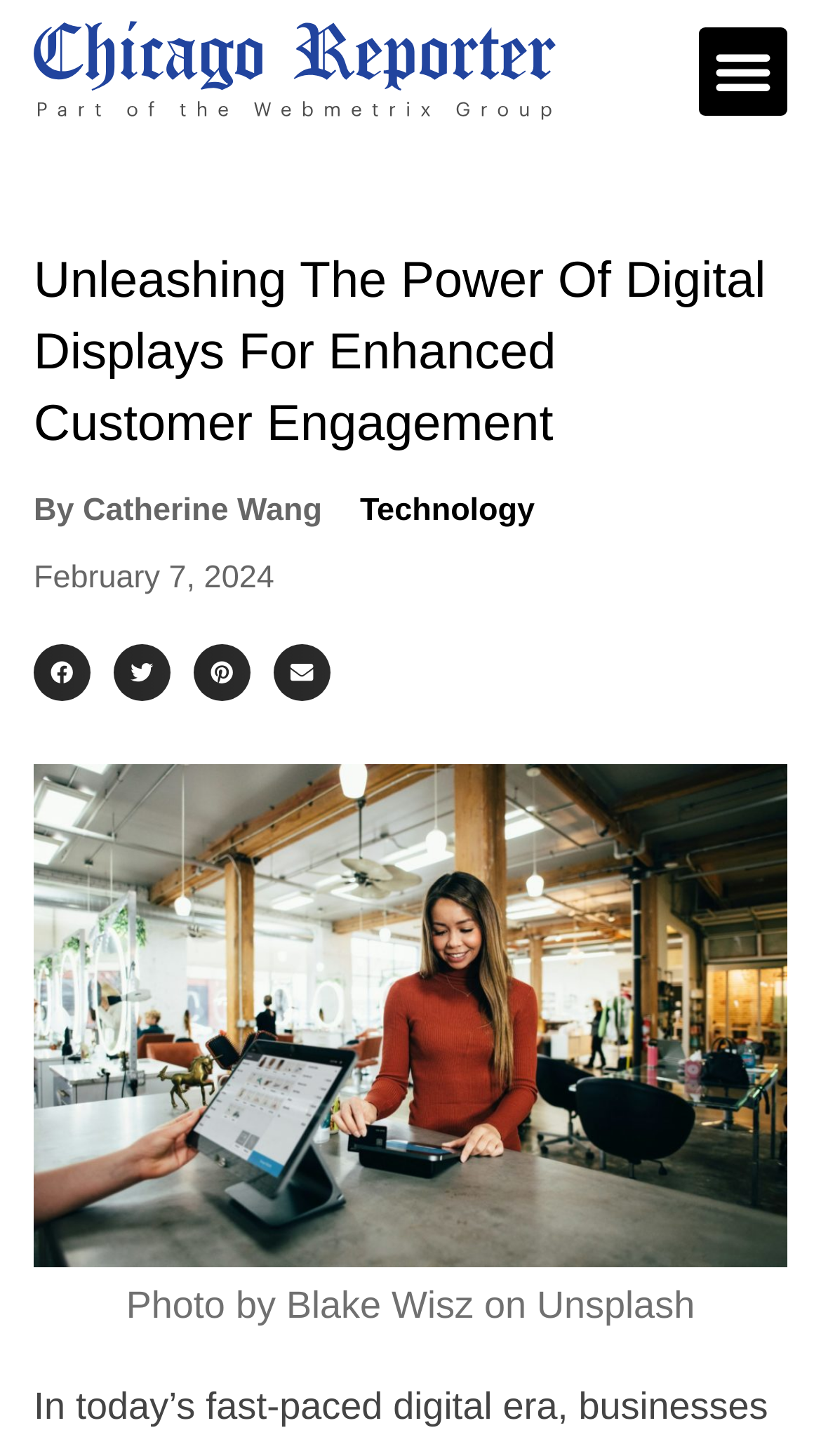Please identify and generate the text content of the webpage's main heading.

Unleashing The Power Of Digital Displays For Enhanced Customer Engagement